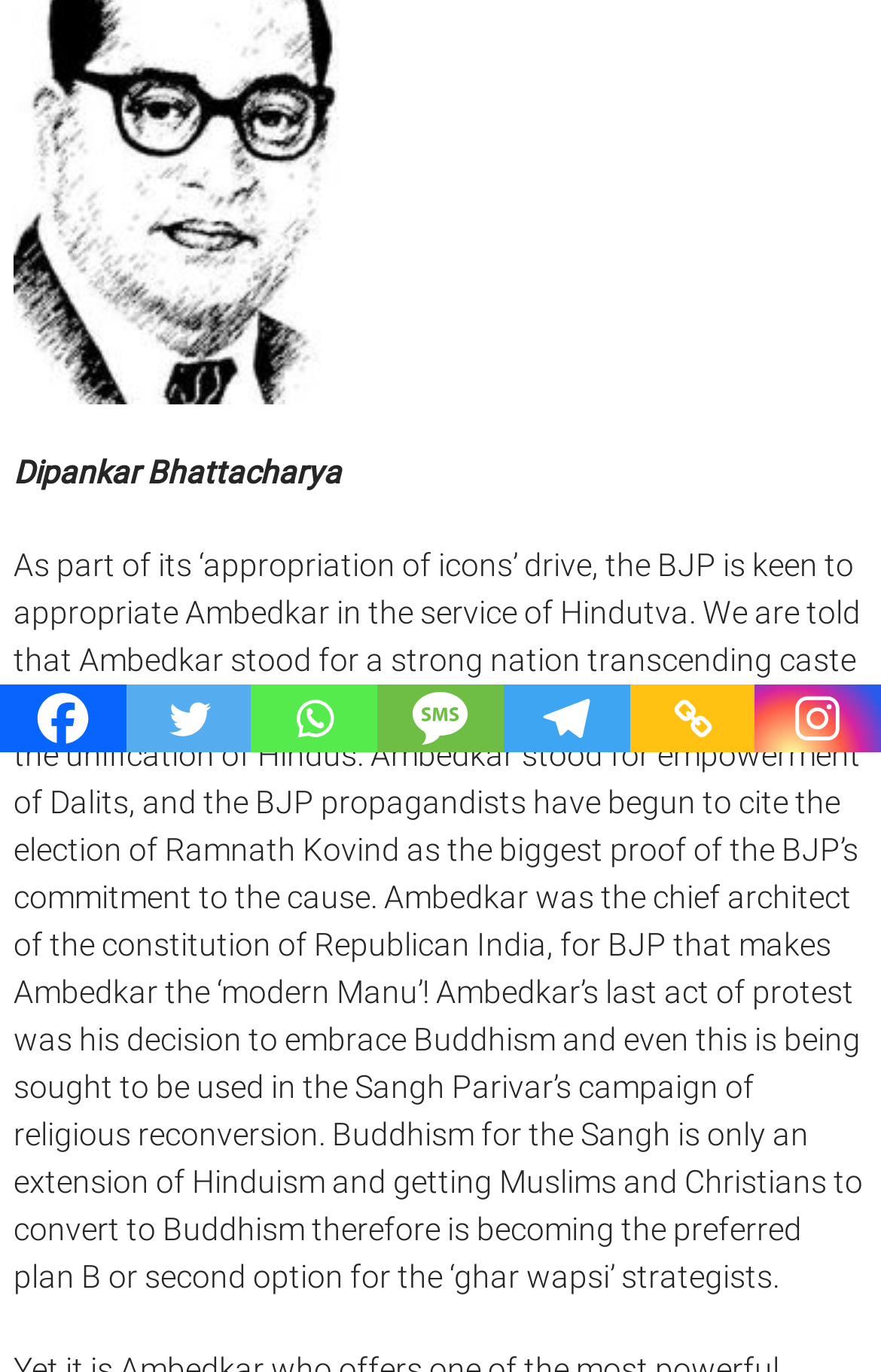Determine the bounding box for the UI element as described: "aria-label="Telegram" title="Telegram"". The coordinates should be represented as four float numbers between 0 and 1, formatted as [left, top, right, bottom].

[0.571, 0.499, 0.714, 0.548]